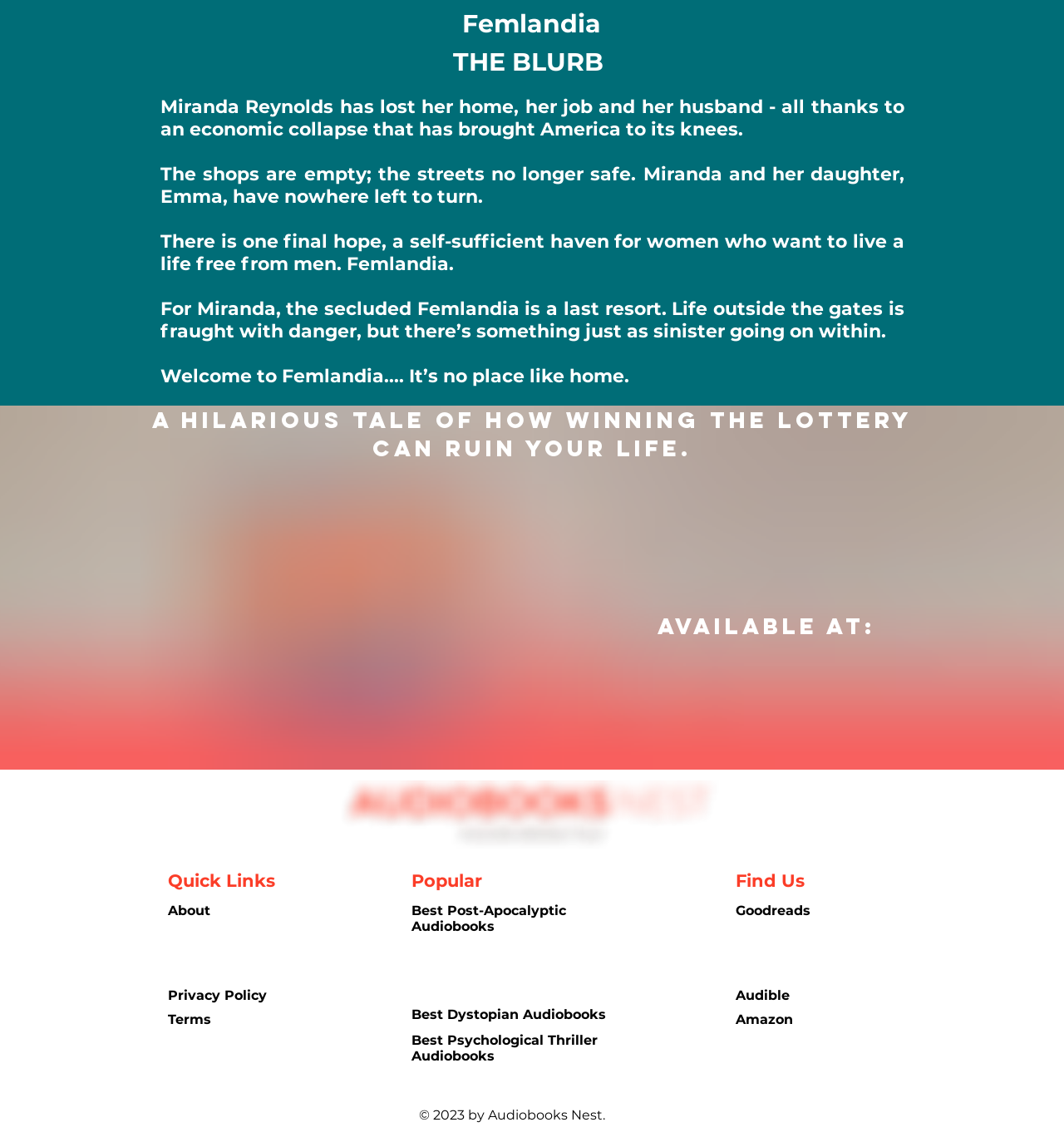Refer to the element description Best Psychological Thriller Audiobooks and identify the corresponding bounding box in the screenshot. Format the coordinates as (top-left x, top-left y, bottom-right x, bottom-right y) with values in the range of 0 to 1.

[0.387, 0.908, 0.562, 0.936]